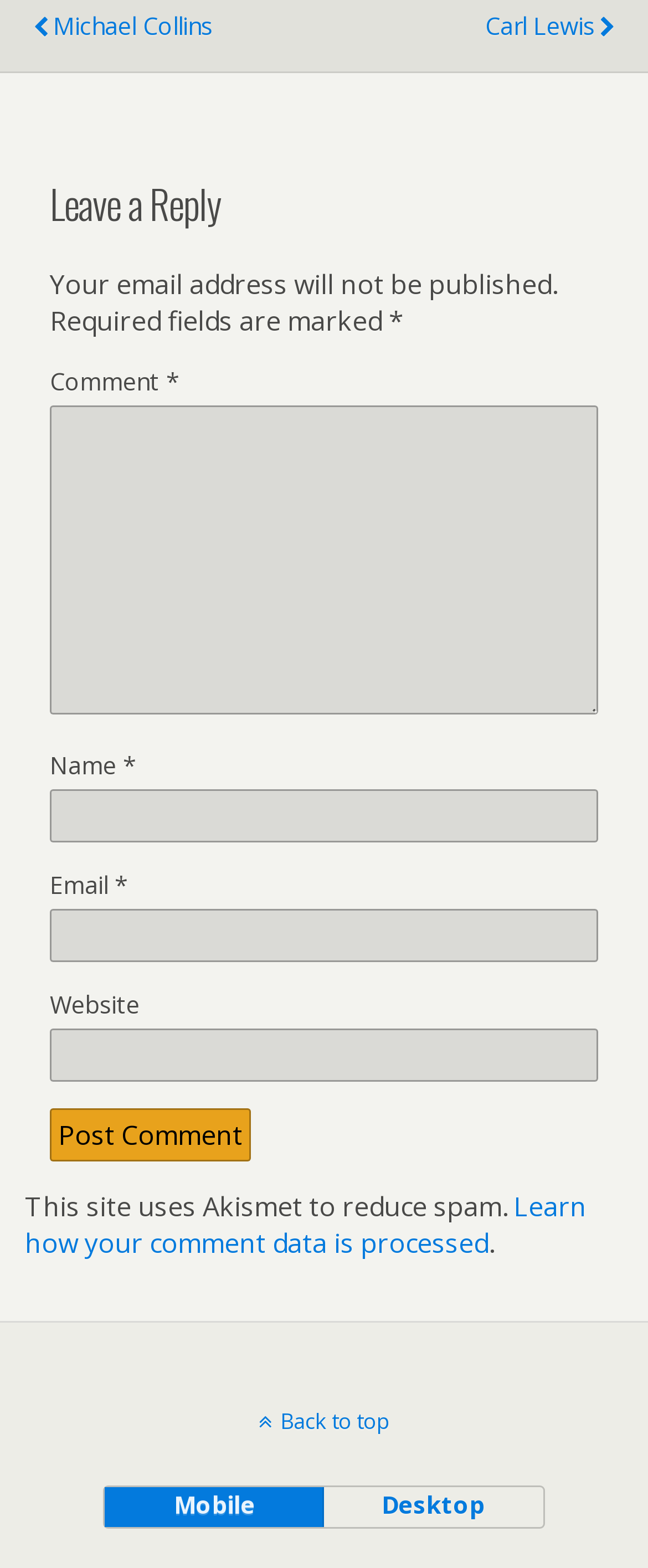Answer this question in one word or a short phrase: What is the purpose of the website?

Leave a comment